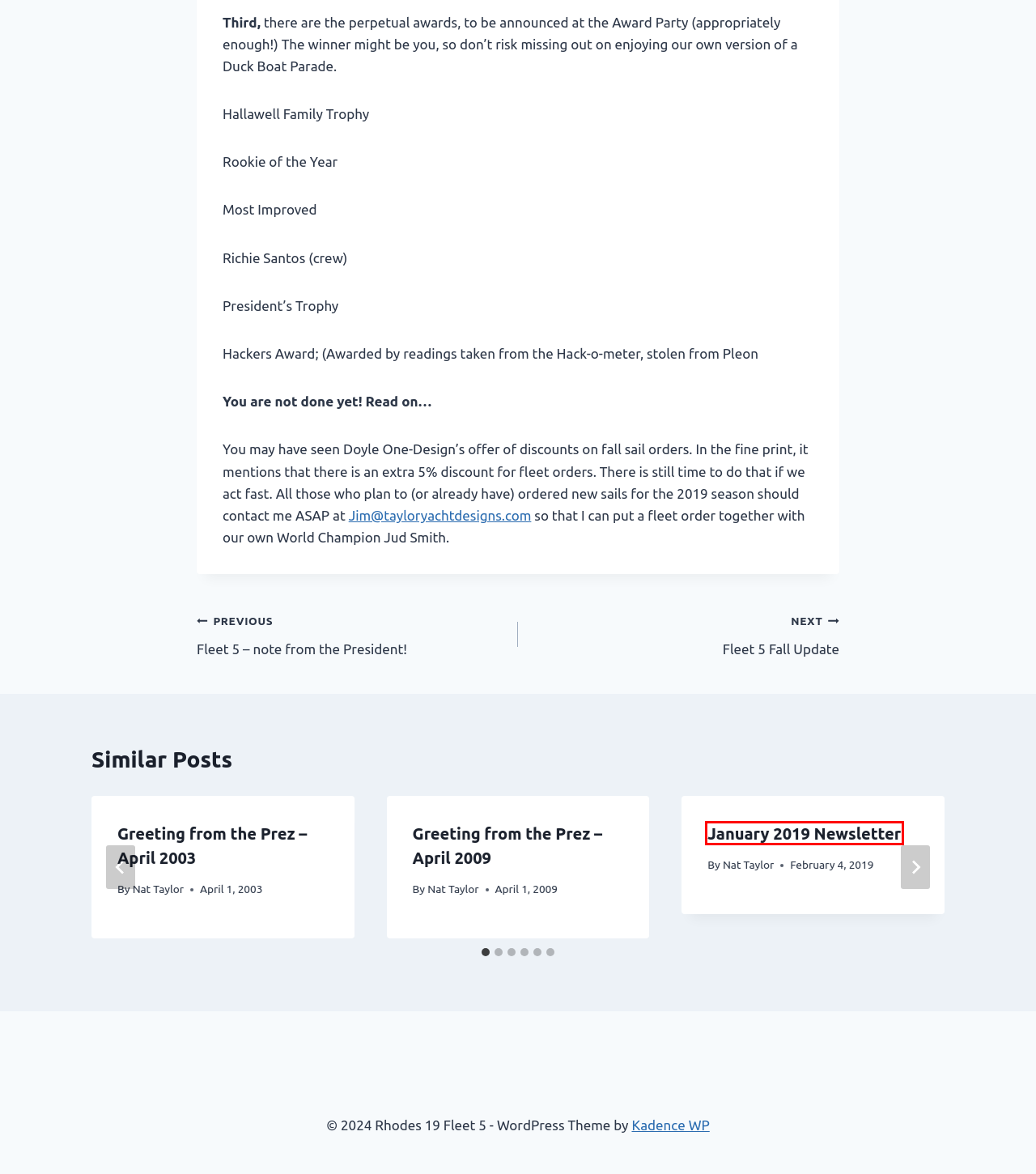You have been given a screenshot of a webpage, where a red bounding box surrounds a UI element. Identify the best matching webpage description for the page that loads after the element in the bounding box is clicked. Options include:
A. Fleet 5 – note from the President! – Rhodes 19 Fleet 5
B. Greeting from the Prez – April 2003 – Rhodes 19 Fleet 5
C. Greeting from the Prez – April 2009 – Rhodes 19 Fleet 5
D. January 2019 Newsletter – Rhodes 19 Fleet 5
E. Newsletter – Rhodes 19 Fleet 5
F. Greeting from the Prez – April 2004 – Rhodes 19 Fleet 5
G. Fleet 5 Fall Update – Rhodes 19 Fleet 5
H. Kadence WP | Free and Premium WordPress Themes & Plugins

D